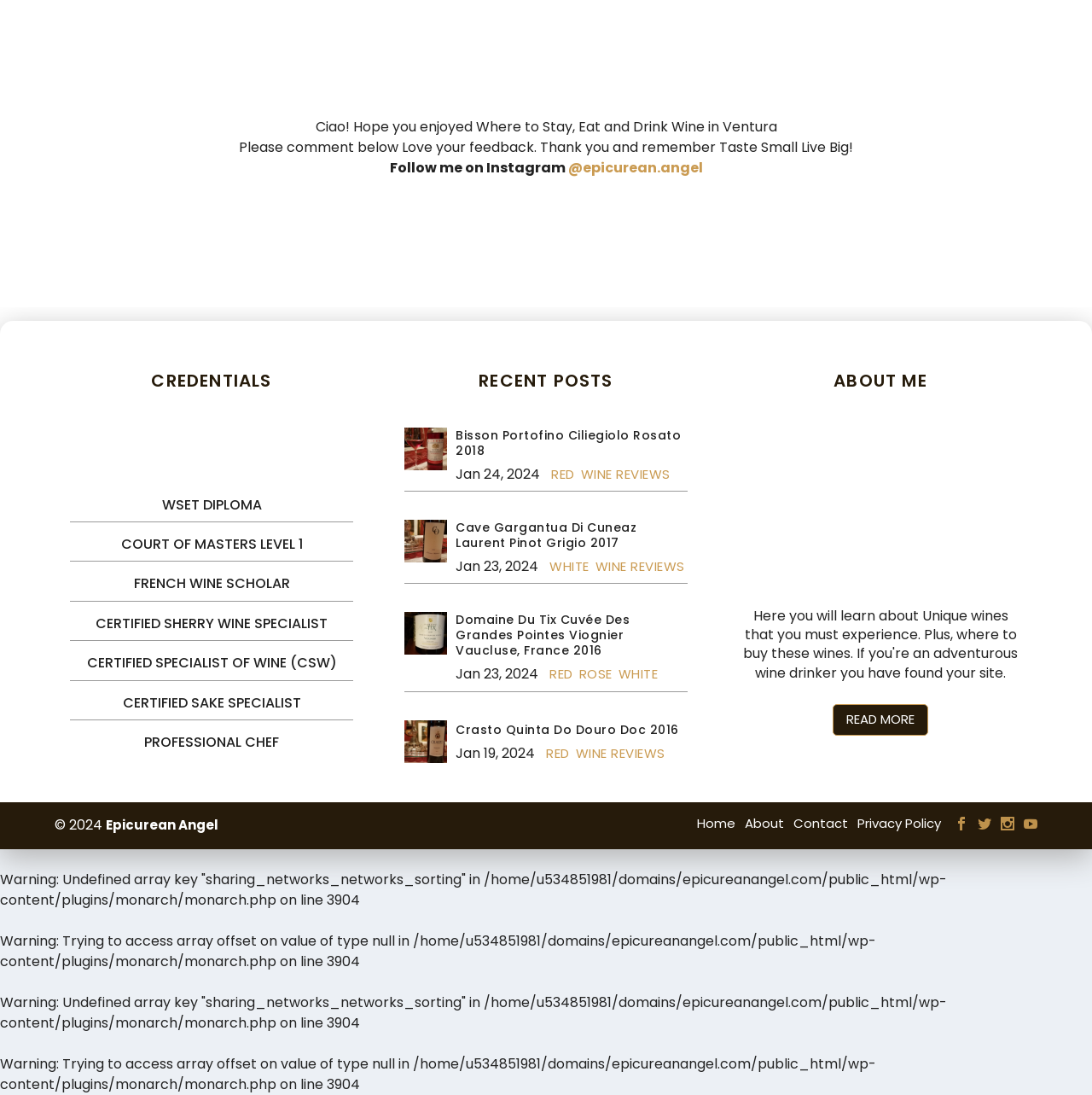What is the author's profession? Using the information from the screenshot, answer with a single word or phrase.

Professional Chef